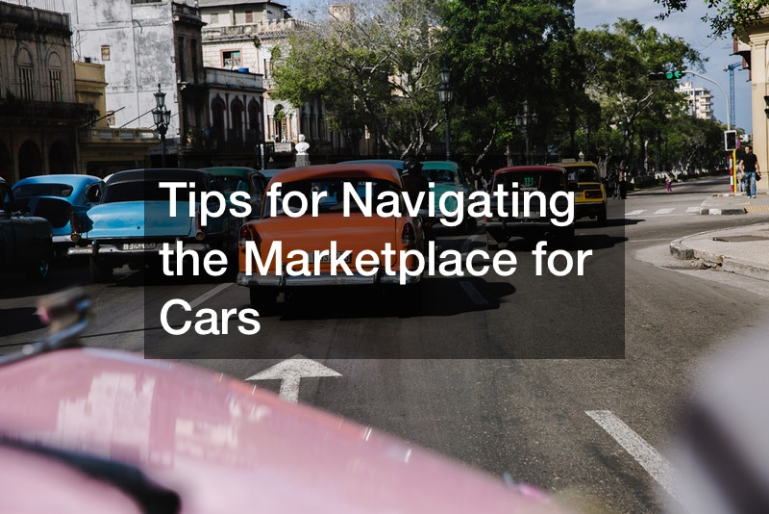What is the mood of the image?
Kindly offer a comprehensive and detailed response to the question.

The image presents a vibrant street scene bustling with classic cars, showcasing various colors and styles moving through a lively marketplace, which creates a lively and energetic atmosphere.